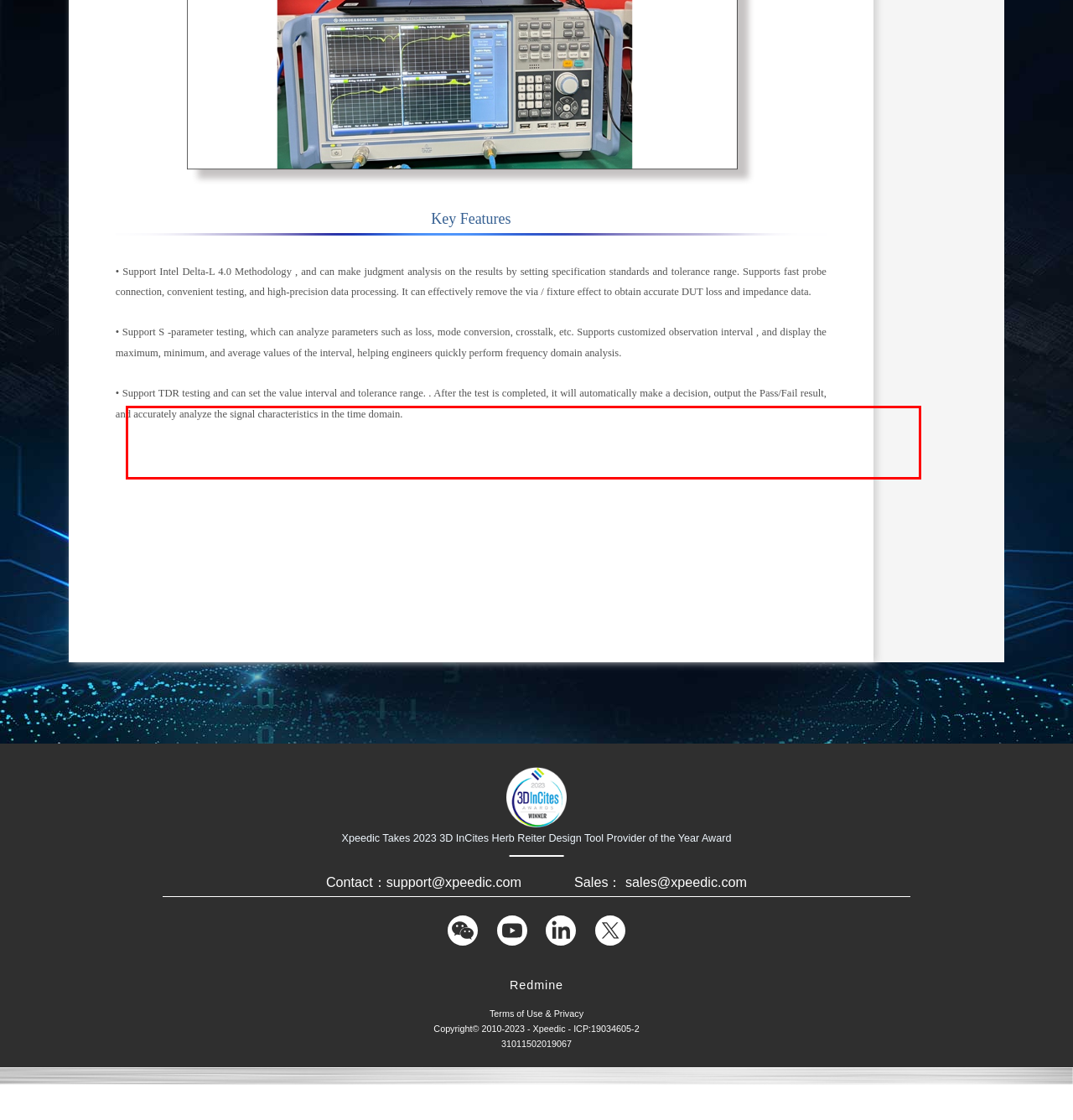Look at the screenshot of the webpage, locate the red rectangle bounding box, and generate the text content that it contains.

• Support Intel Delta-L 4.0 Methodology , and can make judgment analysis on the results by setting specification standards and tolerance range. Supports fast probe connection, convenient testing, and high-precision data processing. It can effectively remove the via / fixture effect to obtain accurate DUT loss and impedance data.